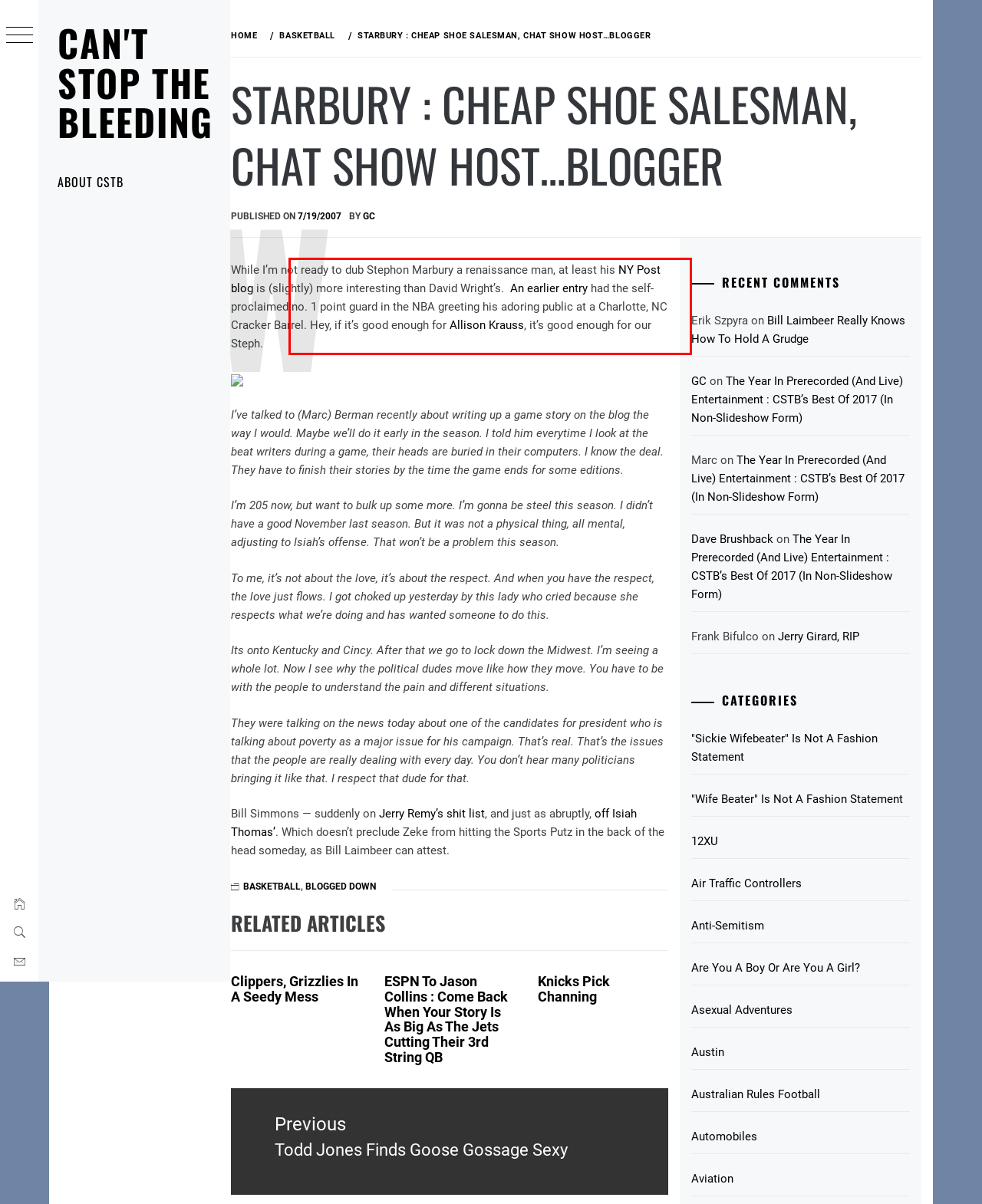You are provided with a webpage screenshot that includes a red rectangle bounding box. Extract the text content from within the bounding box using OCR.

While I’m not ready to dub Stephon Marbury a renaissance man, at least his NY Post blog is (slightly) more interesting than David Wright’s. An earlier entry had the self-proclaimed no. 1 point guard in the NBA greeting his adoring public at a Charlotte, NC Cracker Barrel. Hey, if it’s good enough for Allison Krauss, it’s good enough for our Steph.